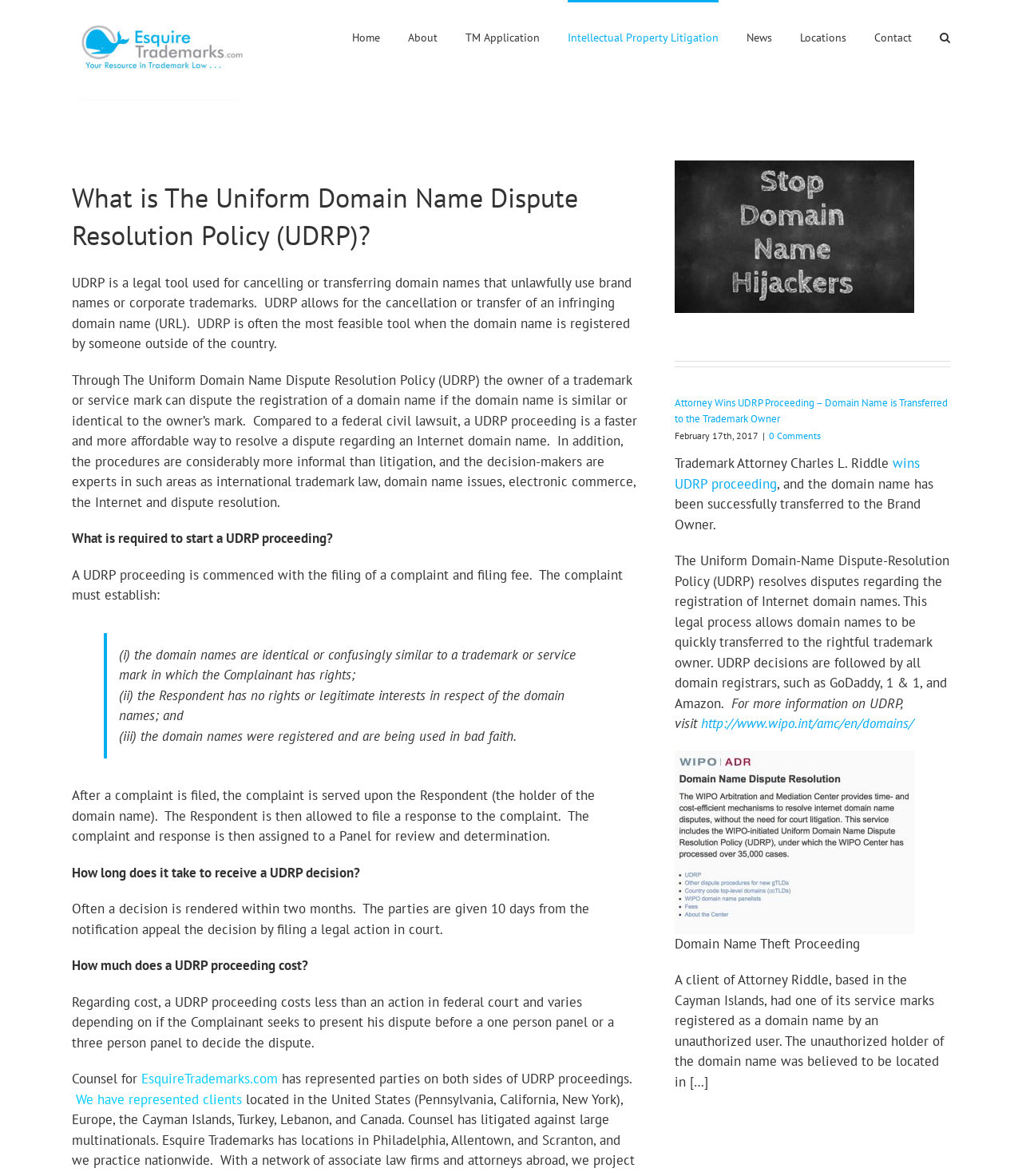Identify and provide the title of the webpage.

What is The Uniform Domain Name Dispute Resolution Policy (UDRP)?